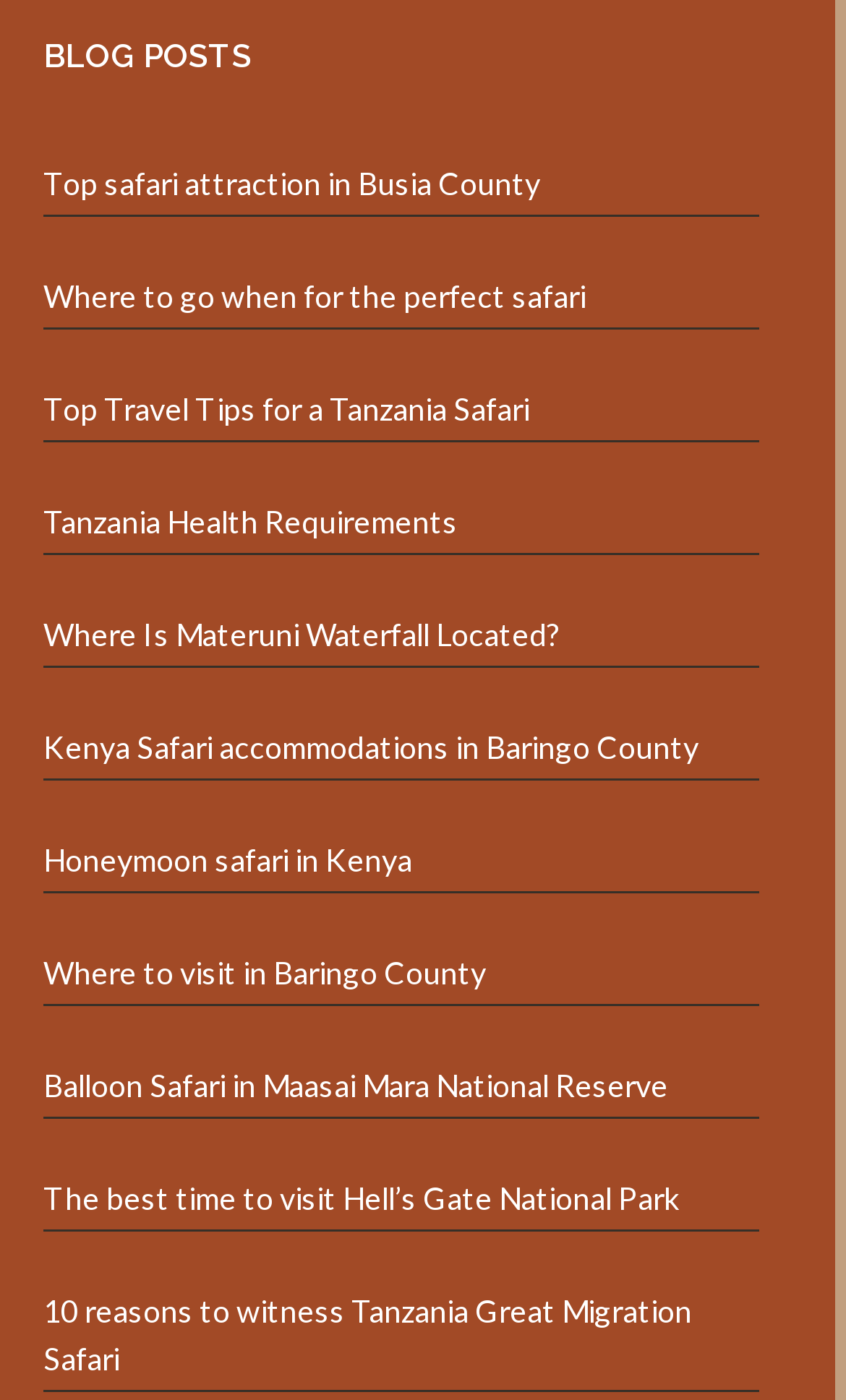How many blog posts are listed? Please answer the question using a single word or phrase based on the image.

11